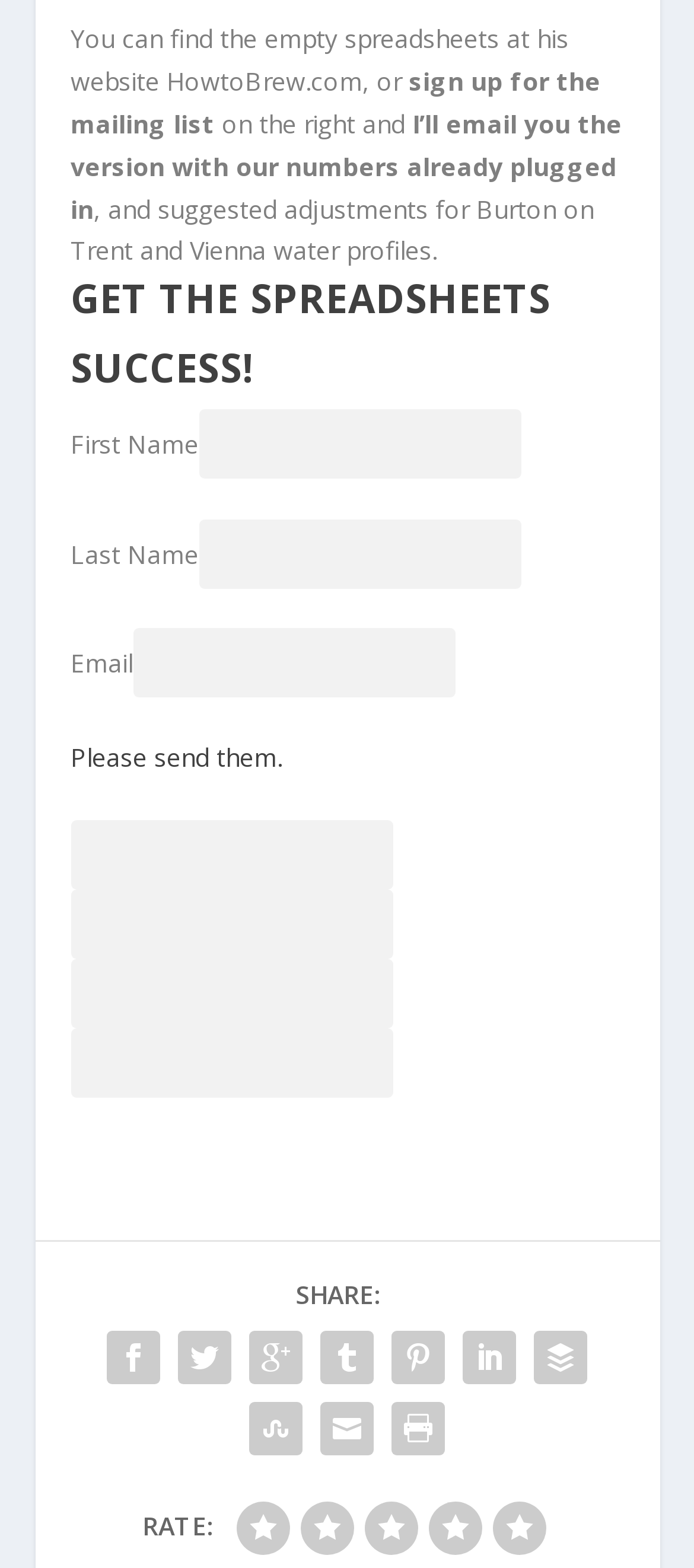What is the purpose of the spreadsheets?
Refer to the image and offer an in-depth and detailed answer to the question.

The webpage mentions 'HowtoBrew.com' and 'Burton on Trent and Vienna water profiles', which suggests that the spreadsheets are related to brewing. The context of the webpage implies that the spreadsheets are useful for brewing purposes.